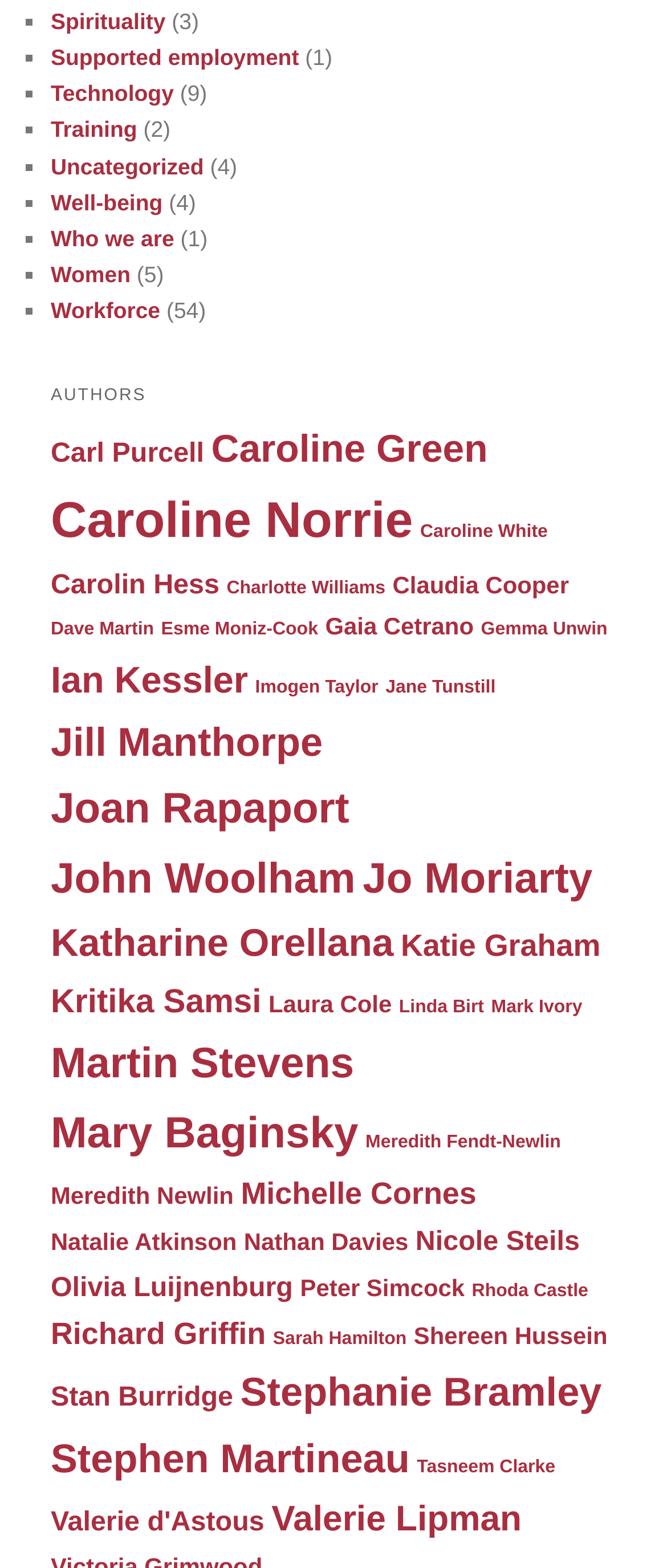Please find the bounding box coordinates of the element that you should click to achieve the following instruction: "Click on Spirituality". The coordinates should be presented as four float numbers between 0 and 1: [left, top, right, bottom].

[0.076, 0.006, 0.248, 0.022]